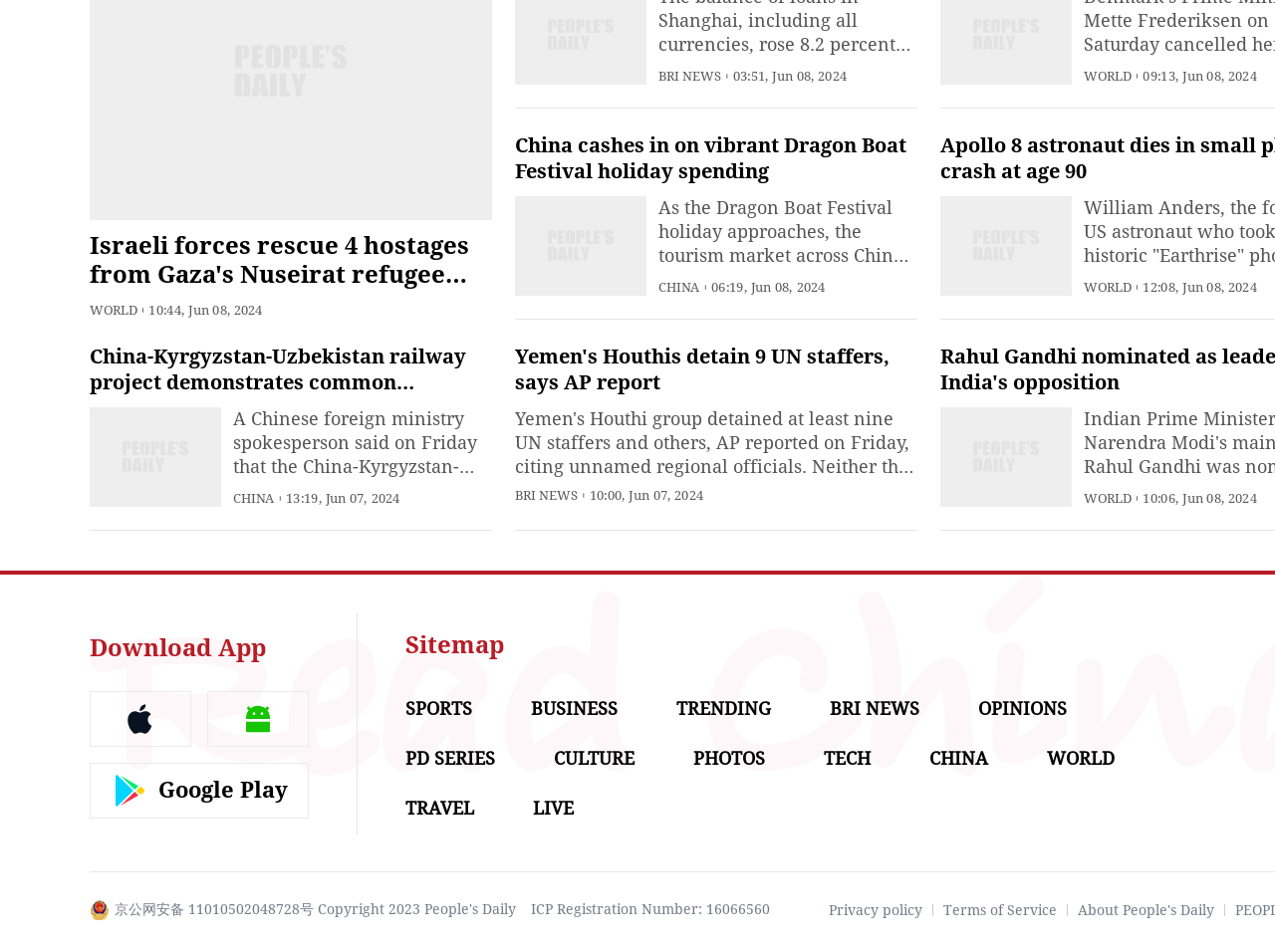Find the bounding box coordinates of the clickable area required to complete the following action: "Read the CHINA news".

[0.516, 0.293, 0.549, 0.308]